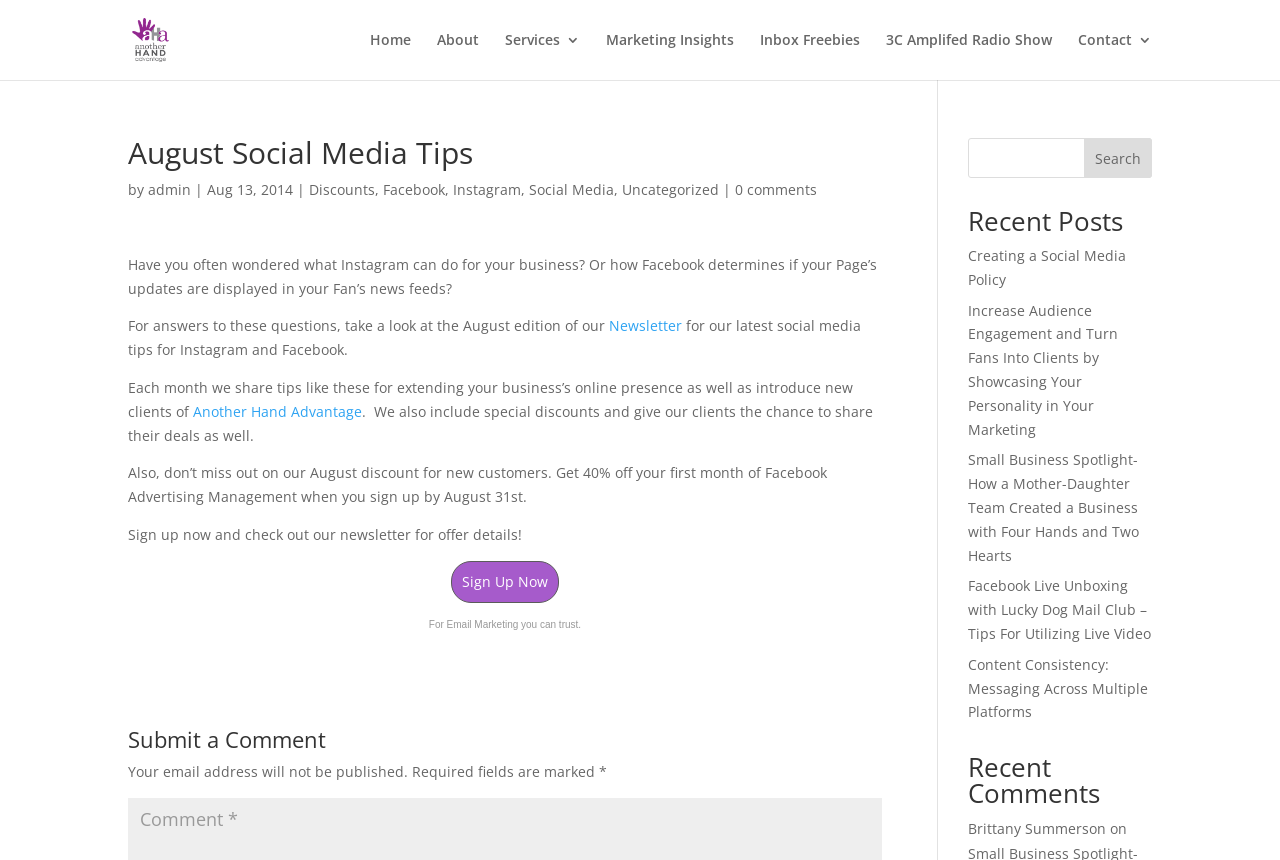Provide a comprehensive caption for the webpage.

This webpage is about social media tips, specifically focusing on Facebook and Instagram. At the top, there is a navigation menu with links to "Home", "About", "Services", "Marketing Insights", "Inbox Freebies", "3C Amplified Radio Show", and "Contact". Below the navigation menu, there is a heading "August Social Media Tips" followed by the author's name "admin" and the date "Aug 13, 2014".

The main content of the page is divided into two sections. On the left, there is a series of links to related topics such as "Discounts", "Facebook", "Instagram", "Social Media", and "Uncategorized". On the right, there is a block of text that discusses the importance of understanding how Facebook determines what appears in a user's News Feed and how Instagram can benefit a business. The text also promotes the website's newsletter, which provides social media tips and introduces new clients.

Below the main content, there is a section with a heading "Recent Posts" that lists several article titles related to social media marketing. Further down, there is a section with a heading "Recent Comments" that lists a single comment from a user named "Brittany Summerson".

At the bottom of the page, there is a call-to-action button "Sign Up Now" that encourages users to sign up for the website's newsletter. There is also a search bar and a button labeled "Search" that allows users to search the website. Additionally, there is a section for submitting a comment, with fields for entering a name, email address, and comment.